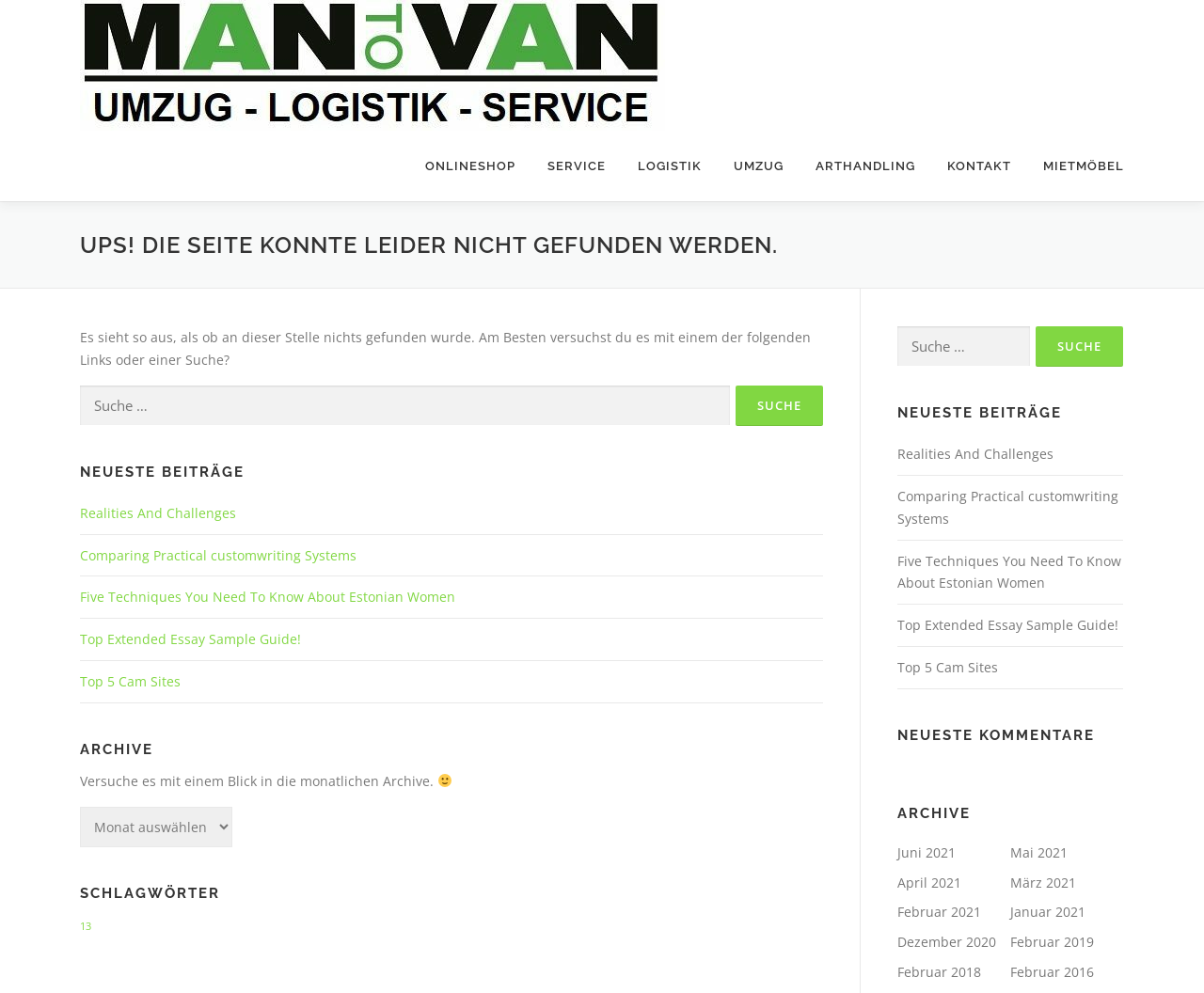Summarize the webpage with a detailed and informative caption.

This webpage appears to be an error page, indicating that the requested page could not be found. At the top of the page, there is a logo image and a link to "Mantovan" on the left, followed by a row of links to various sections of the website, including "ONLINESHOP", "SERVICE", "LOGISTIK", "UMZUG", "ARTHANDLING", and "KONTAKT". 

Below this row, there is a heading that reads "UPS! DIE SEITE KONNTE LEIDER NICHT GEFUNDEN WERDEN." (which translates to "UPS! THE PAGE COULD NOT BE FOUND."). 

Underneath this heading, there is a main section that contains a message suggesting that the user try searching for what they are looking for or try one of the links provided. This section also includes a search bar with a button labeled "Suche" (which means "Search" in German).

Below the search bar, there are three sections: "NEUESTE BEITRÄGE" (which means "LATEST POSTS" in German), "ARCHIVE", and "SCHLAGWÖRTER" (which means "TAGS" in German). The "NEUESTE BEITRÄGE" section contains five links to recent posts, while the "ARCHIVE" section contains a dropdown menu and a message suggesting that the user try searching the archives. The "SCHLAGWÖRTER" section contains a single link to a tag with 1 entry.

On the right side of the page, there is a secondary column that contains a search bar, a "NEUESTE BEITRÄGE" section with five links to recent posts, a "NEUESTE KOMMENTARE" section, and an "ARCHIVE" section with links to monthly archives.